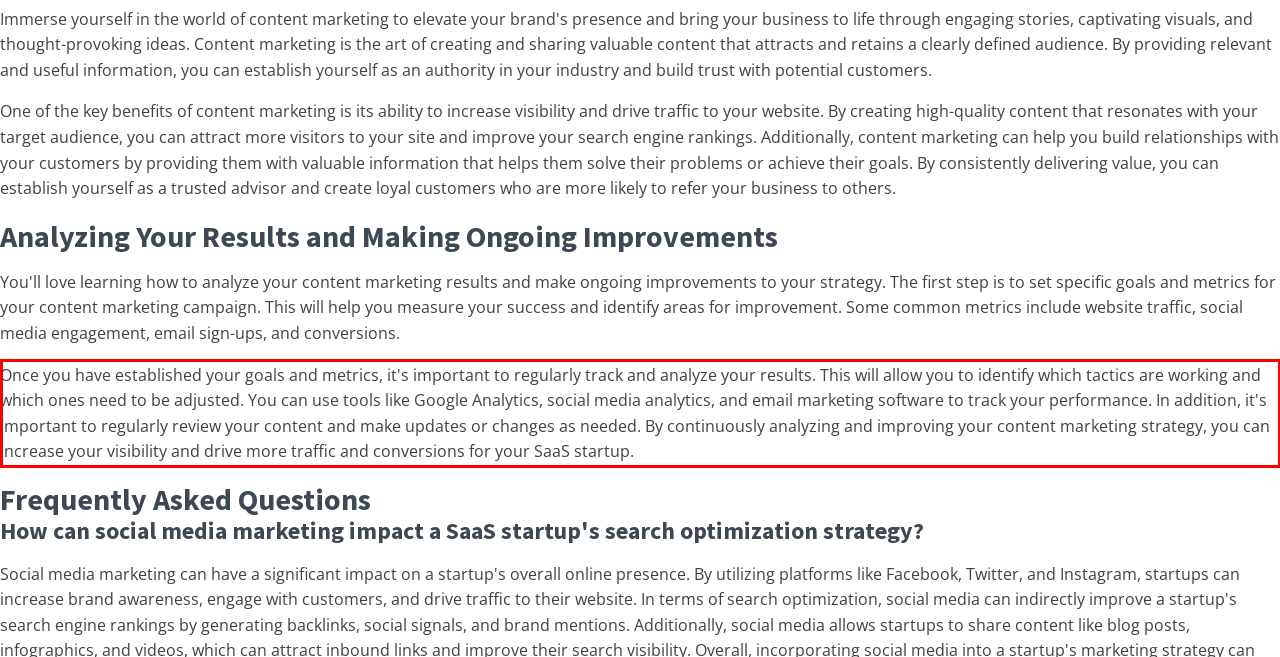Using the webpage screenshot, recognize and capture the text within the red bounding box.

Once you have established your goals and metrics, it's important to regularly track and analyze your results. This will allow you to identify which tactics are working and which ones need to be adjusted. You can use tools like Google Analytics, social media analytics, and email marketing software to track your performance. In addition, it's important to regularly review your content and make updates or changes as needed. By continuously analyzing and improving your content marketing strategy, you can increase your visibility and drive more traffic and conversions for your SaaS startup.